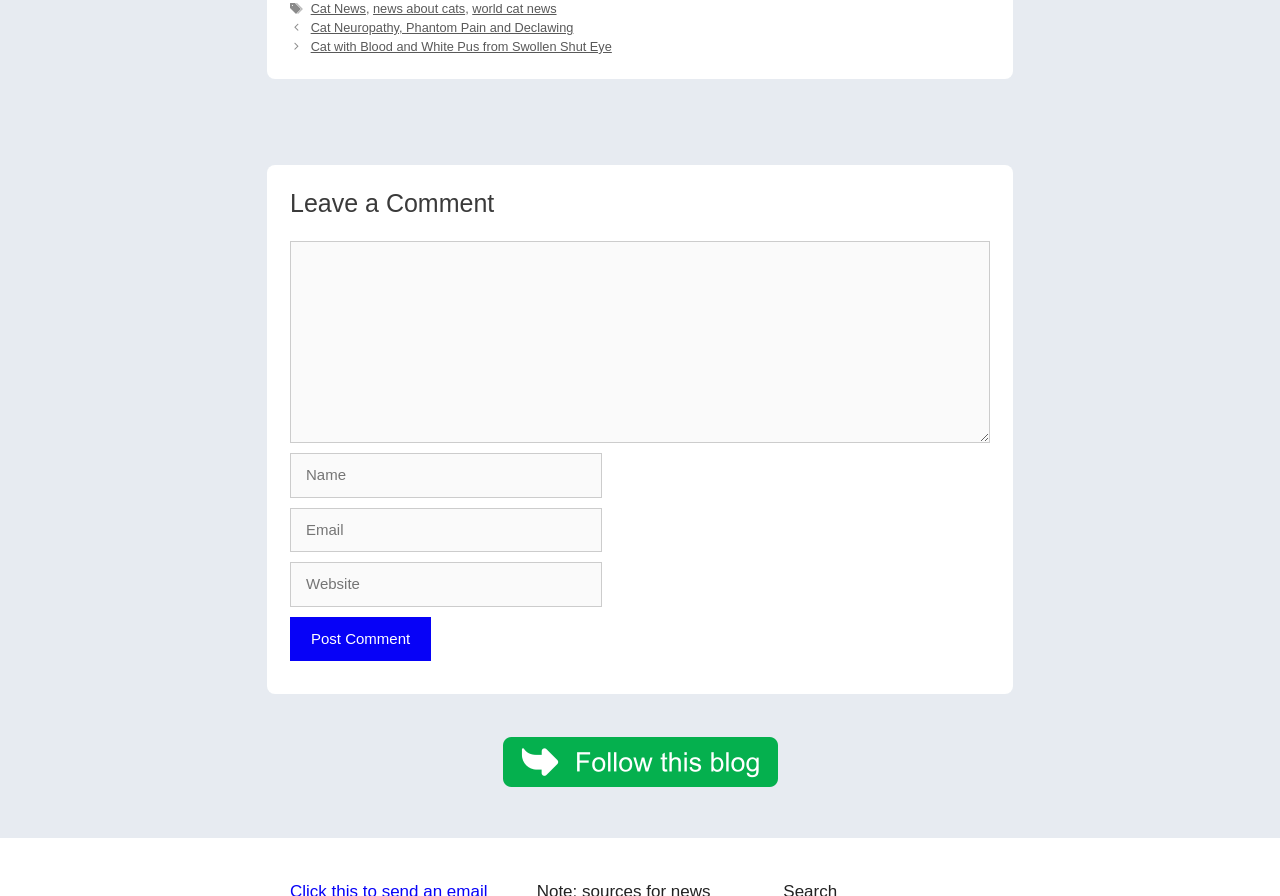Locate the bounding box coordinates of the clickable region necessary to complete the following instruction: "Post a comment". Provide the coordinates in the format of four float numbers between 0 and 1, i.e., [left, top, right, bottom].

[0.227, 0.688, 0.337, 0.738]